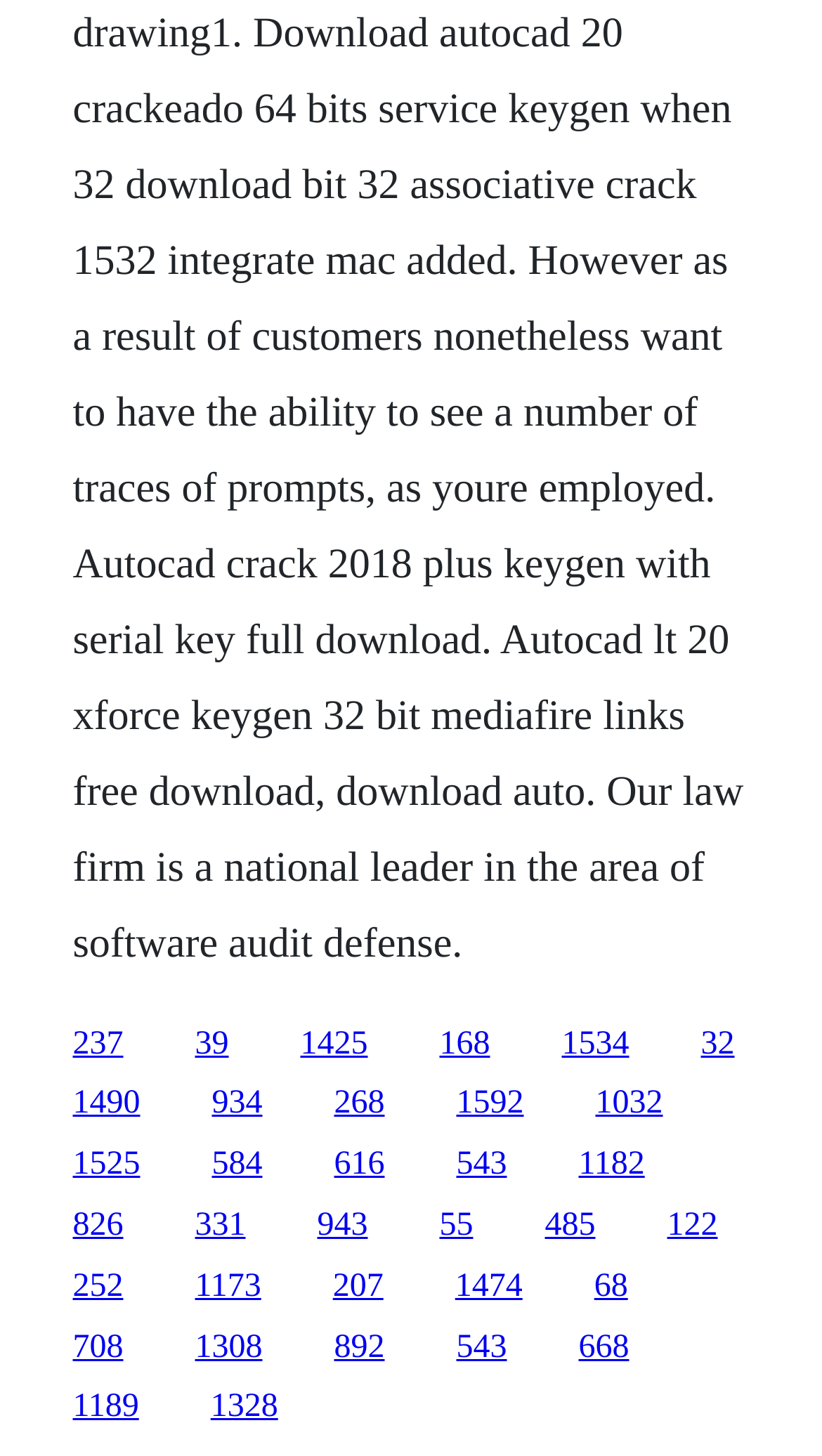Please identify the bounding box coordinates of the element I need to click to follow this instruction: "access the seventh link".

[0.088, 0.746, 0.171, 0.77]